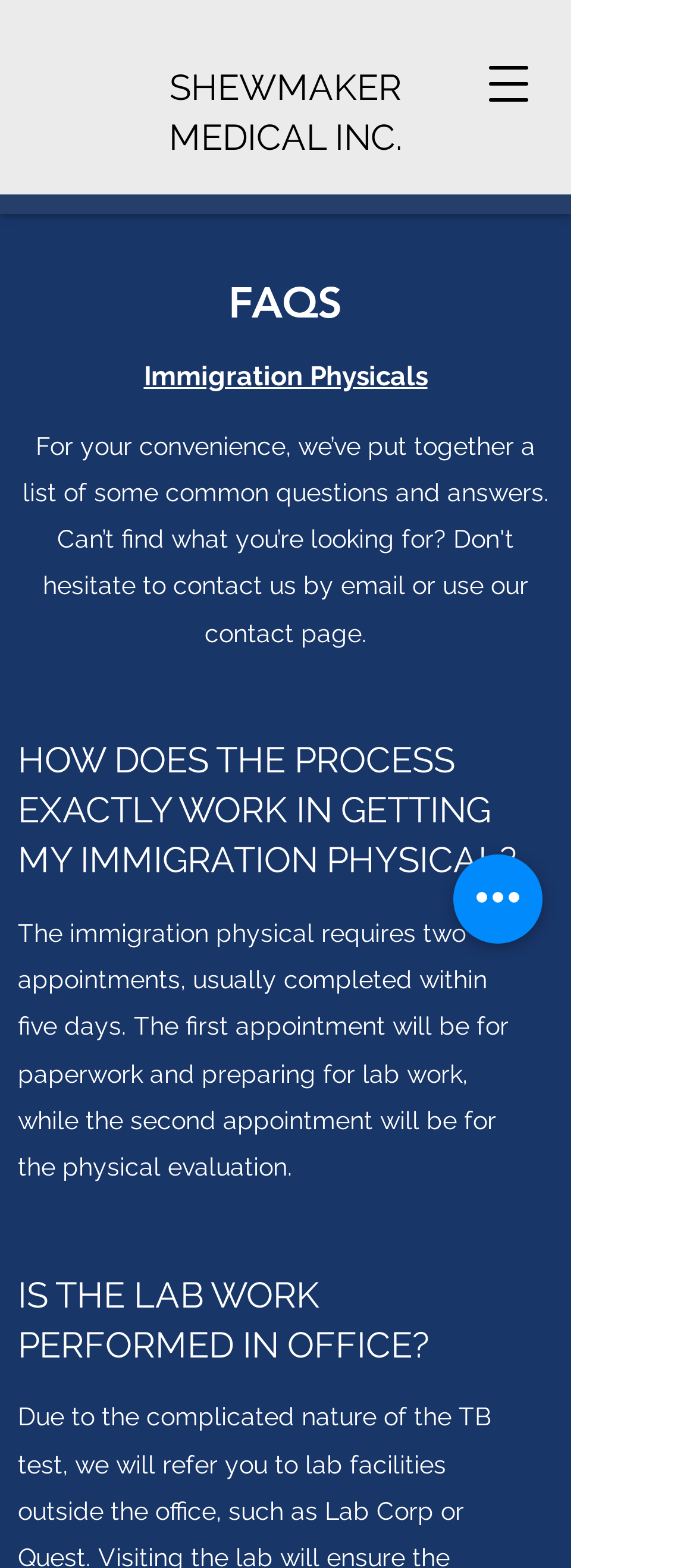Create a detailed description of the webpage's content and layout.

The webpage is about the FAQs of Shewmaker Medical INC, with a prominent link to the company's name at the top left. Below the company name, there is a heading that reads "FAQS". 

To the top right, there is a button to open the navigation menu. 

Under the "FAQS" heading, there are several sections of questions and answers. The first section is about immigration physicals, with a heading that asks "HOW DOES THE PROCESS EXACTLY WORK IN GETTING MY IMMIGRATION PHYSICAL?" Below this heading, there is a paragraph of text that explains the process, stating that it requires two appointments, usually completed within five days, with the first appointment for paperwork and preparing for lab work, and the second appointment for the physical evaluation.

Further down, there is another heading that asks "IS THE LAB WORK PERFORMED IN OFFICE?" 

At the bottom right, there is a button labeled "Quick actions".